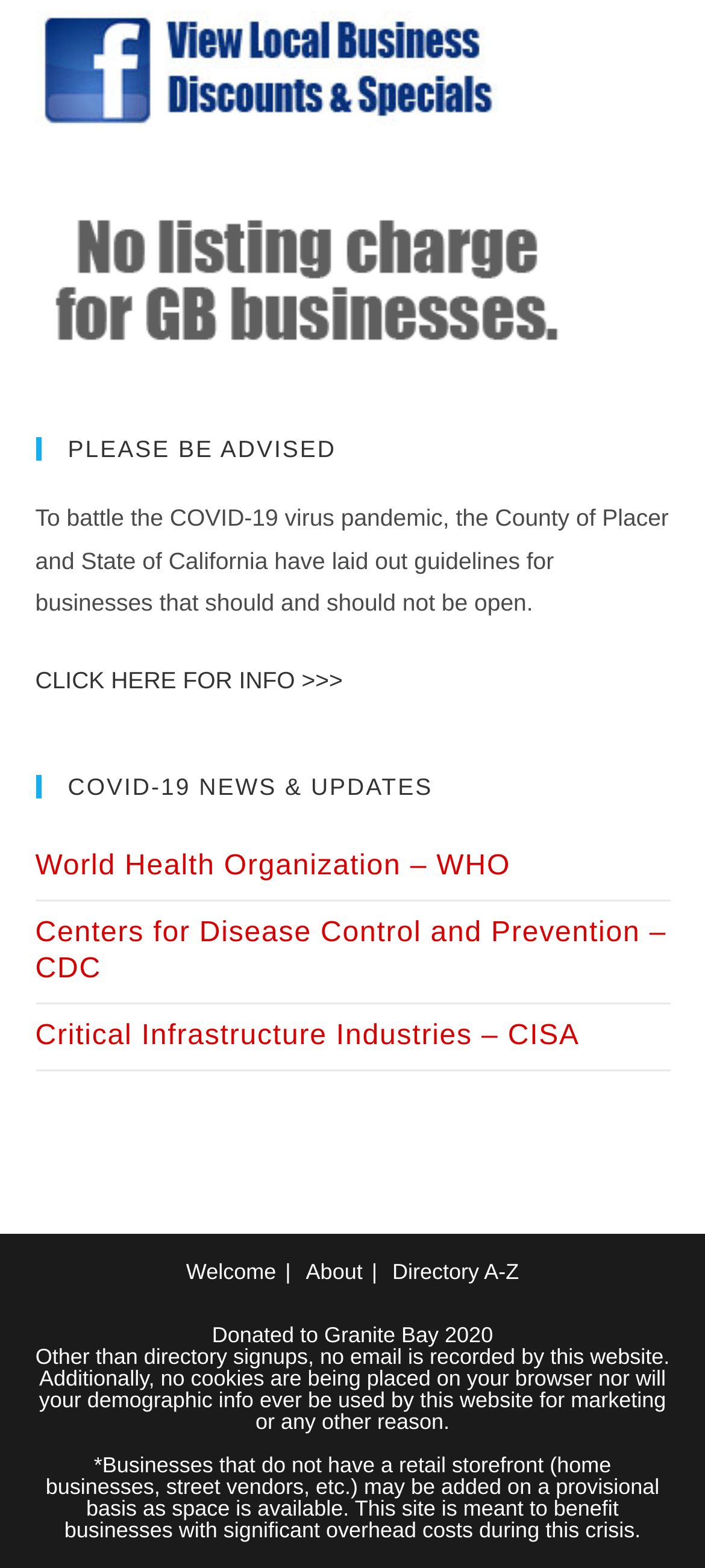Provide a one-word or short-phrase answer to the question:
What is the purpose of the 'CLICK HERE FOR INFO >>>' link?

Get COVID-19 information